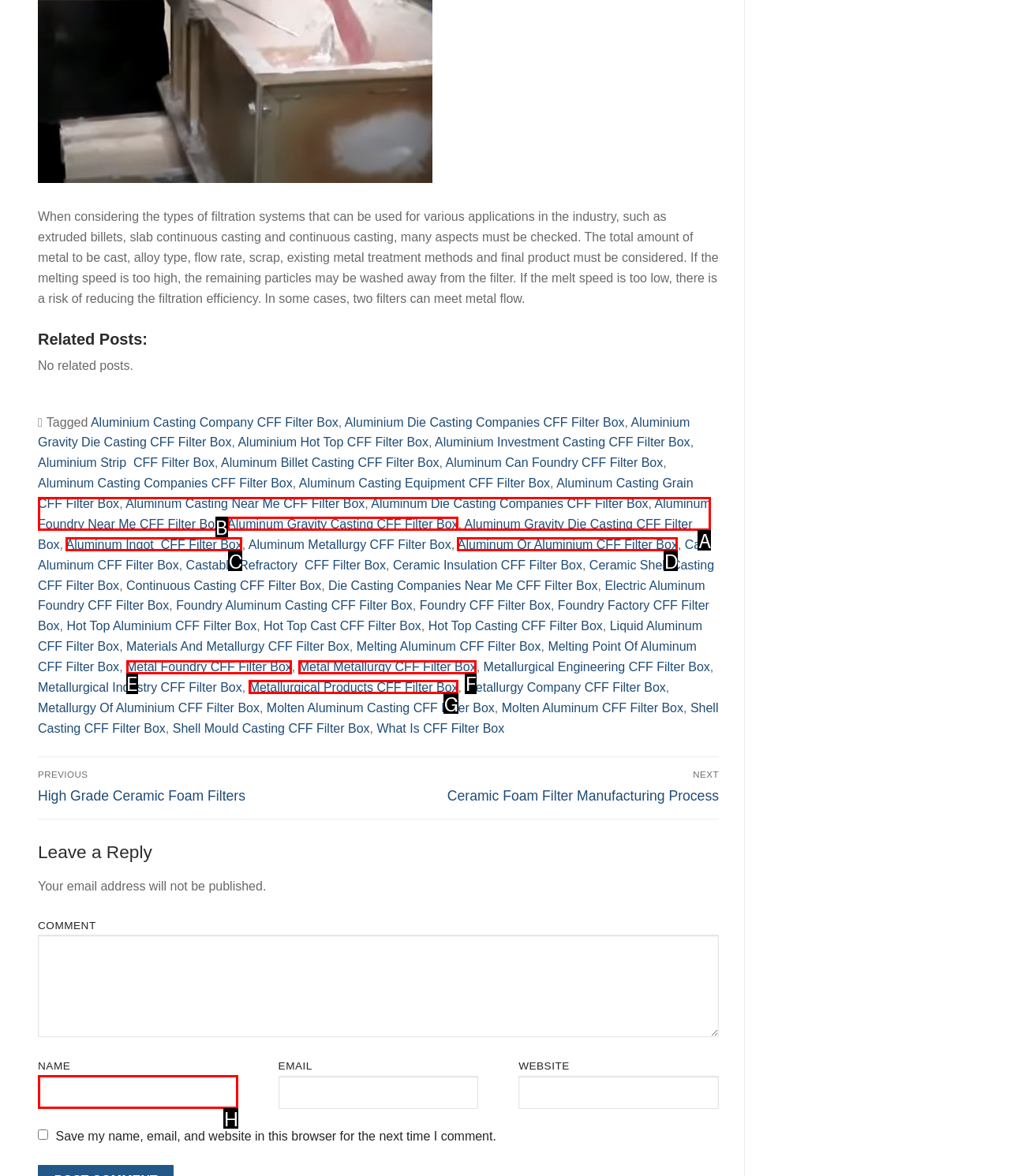Identify the letter that best matches this UI element description: Metal Metallurgy CFF Filter Box
Answer with the letter from the given options.

F